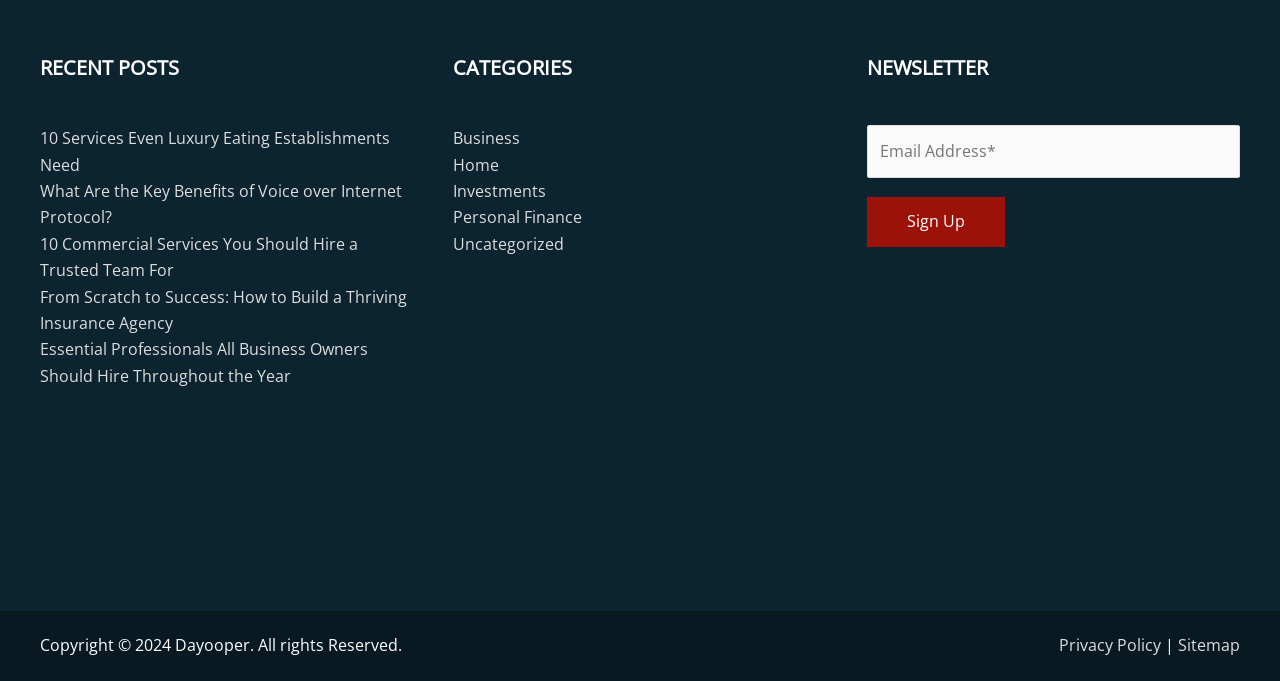What is the category of the link '10 Services Even Luxury Eating Establishments Need'?
Give a one-word or short phrase answer based on the image.

Business